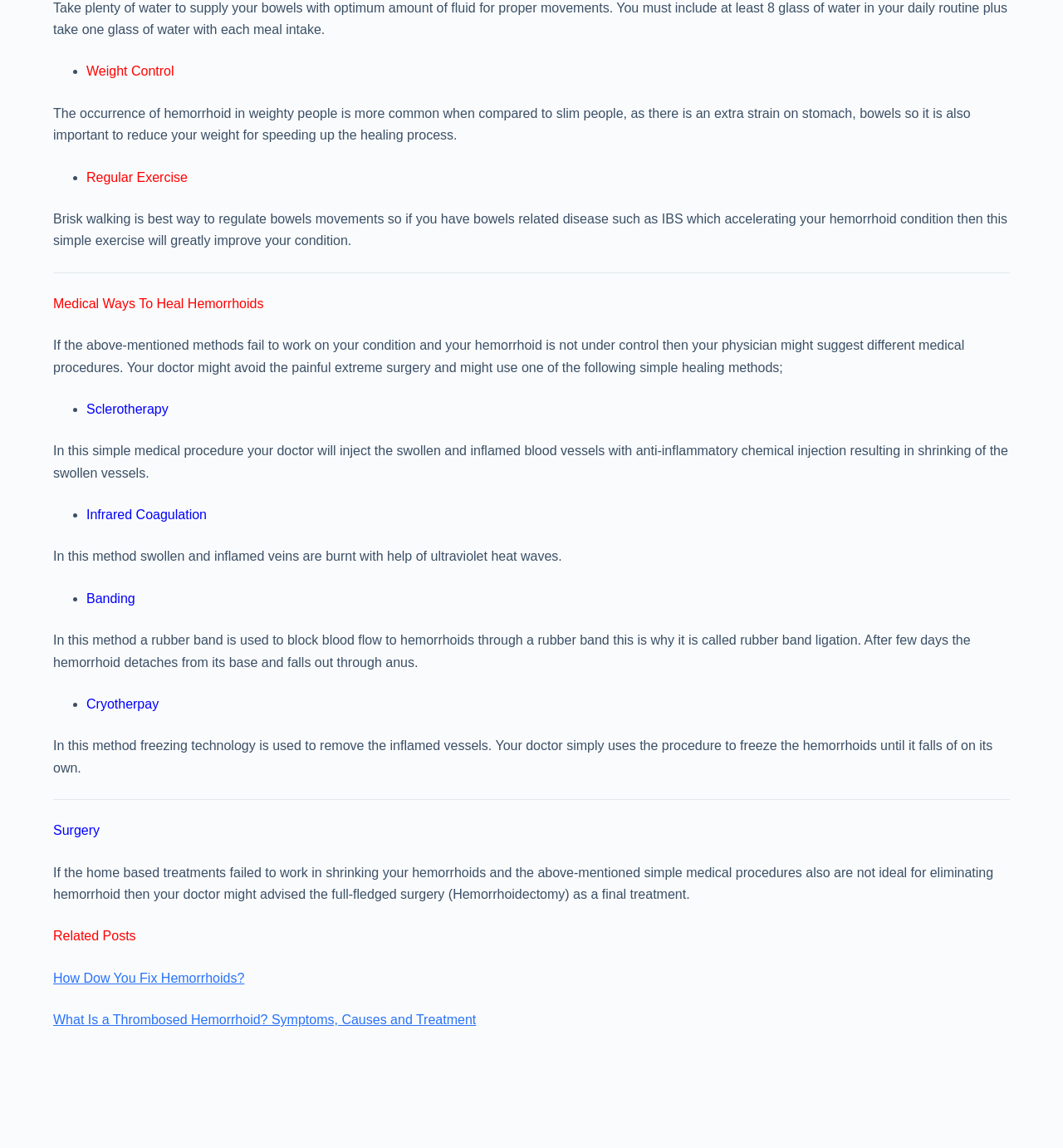What is the recommended daily water intake?
Use the information from the image to give a detailed answer to the question.

According to the text, it is recommended to include at least 8 glasses of water in your daily routine, plus one glass of water with each meal intake, to supply your bowels with the optimum amount of fluid for proper movements.